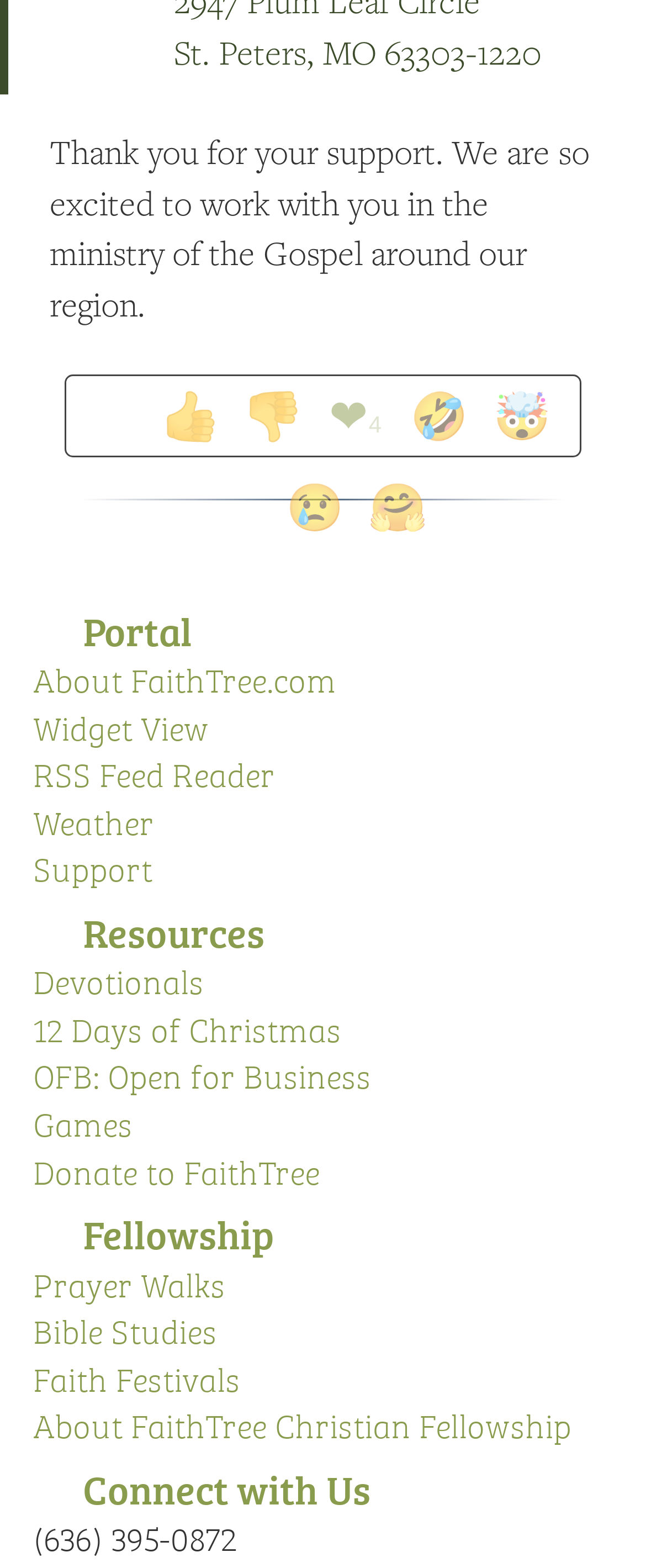Locate the bounding box coordinates of the clickable region to complete the following instruction: "Click the Portal link."

[0.128, 0.382, 0.297, 0.419]